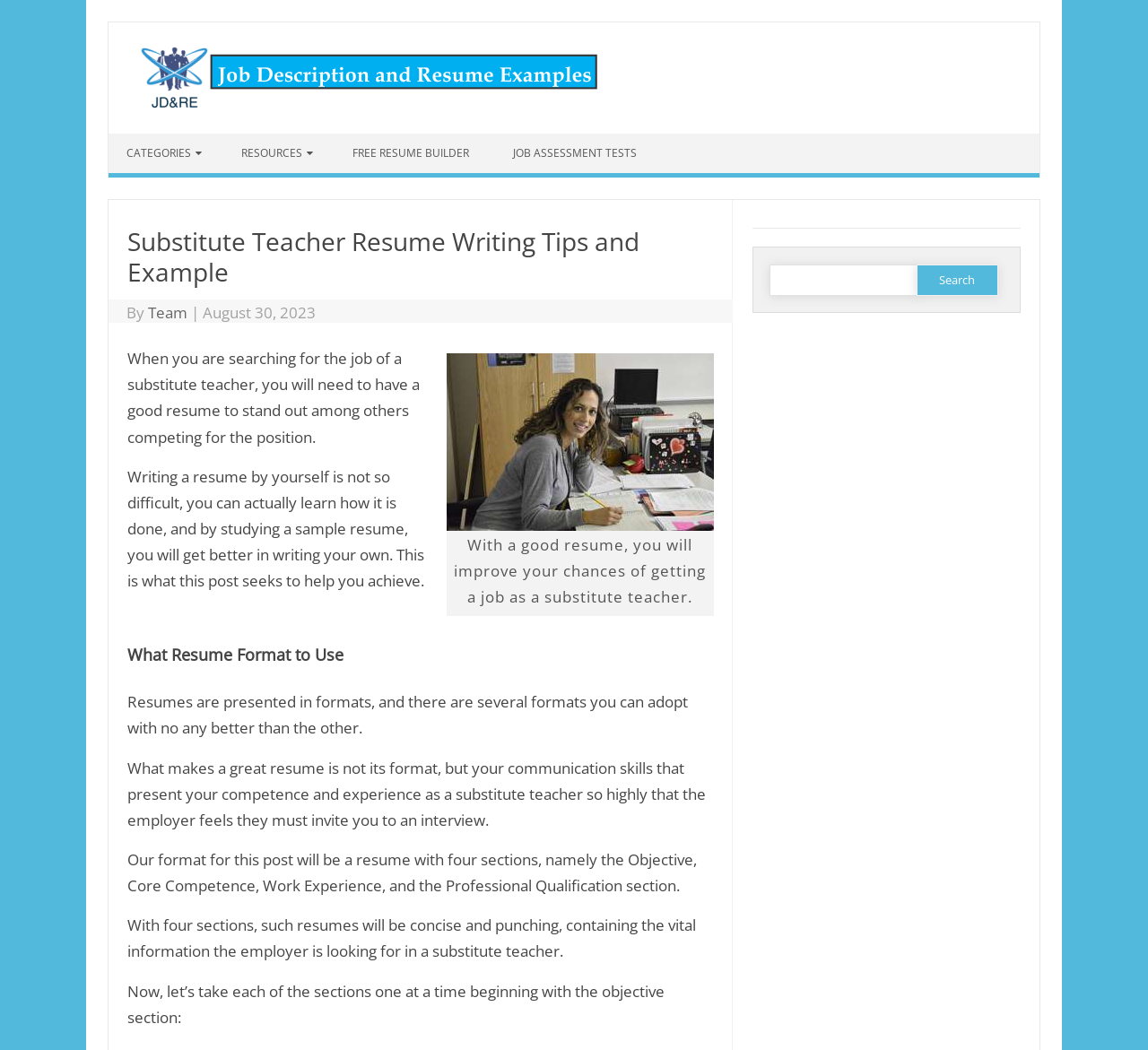Locate the bounding box coordinates of the segment that needs to be clicked to meet this instruction: "Search for something".

[0.67, 0.252, 0.801, 0.282]